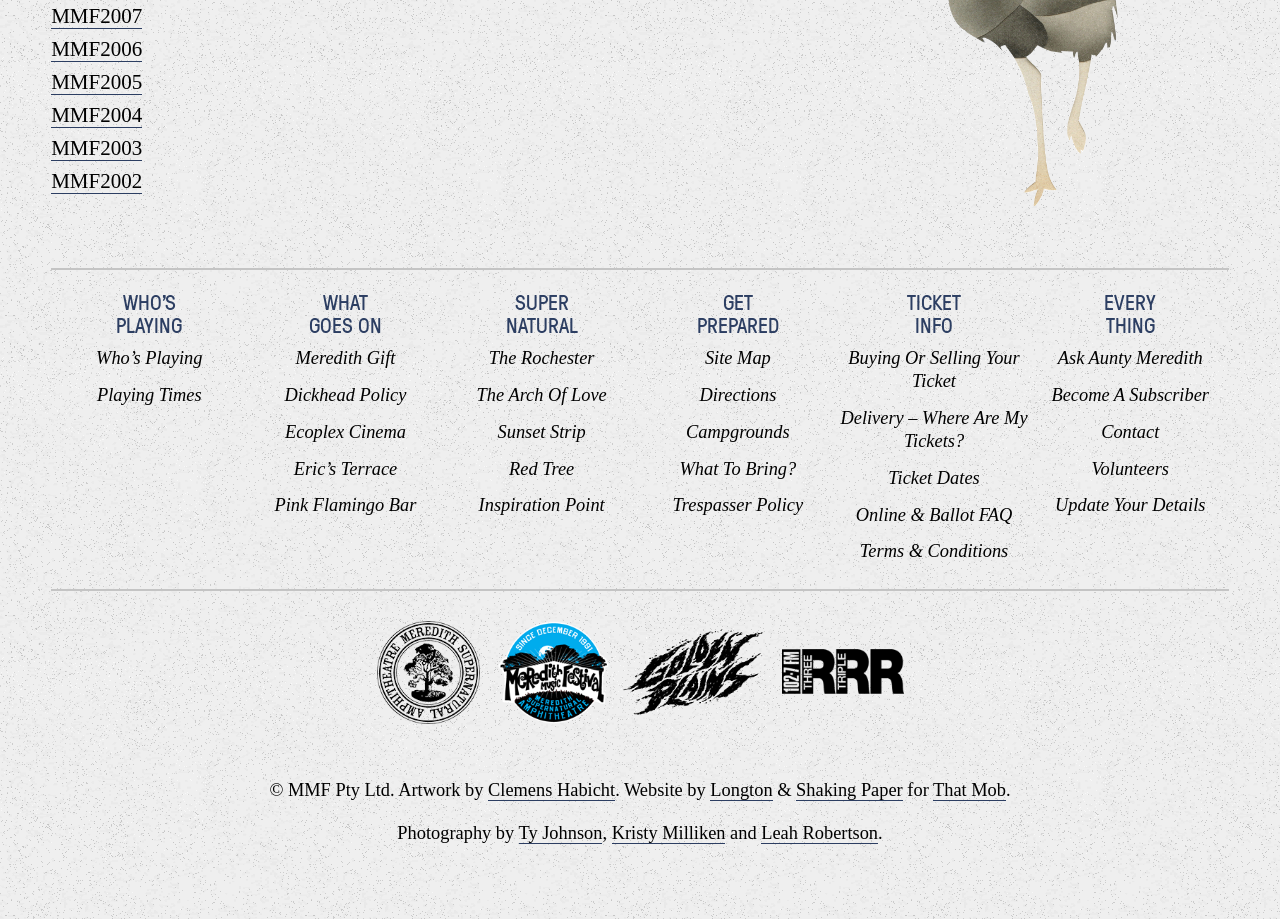Please find the bounding box coordinates of the clickable region needed to complete the following instruction: "Click on WHO'S PLAYING". The bounding box coordinates must consist of four float numbers between 0 and 1, i.e., [left, top, right, bottom].

[0.091, 0.313, 0.142, 0.368]